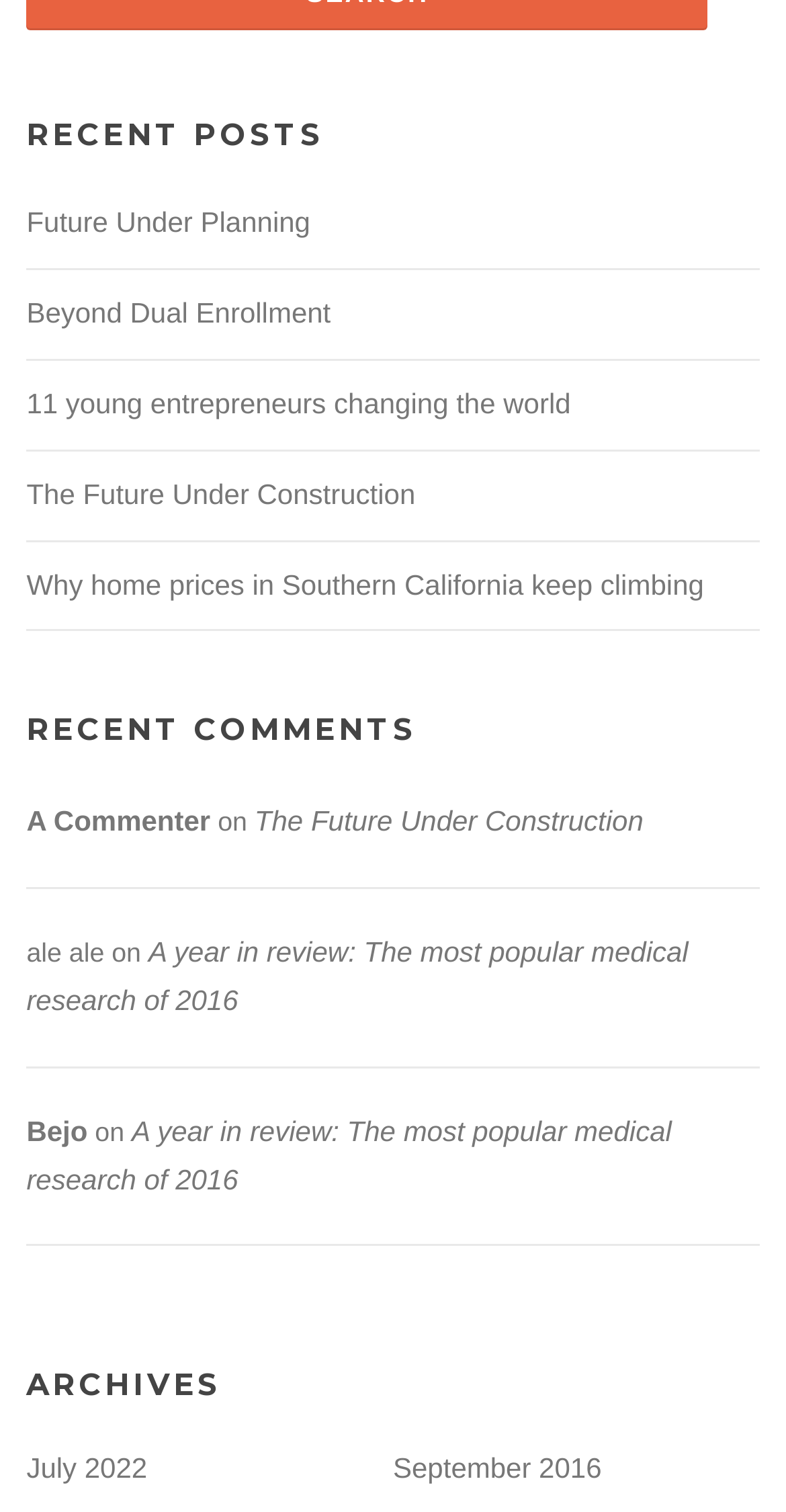Please find and report the bounding box coordinates of the element to click in order to perform the following action: "view July 2022 archives". The coordinates should be expressed as four float numbers between 0 and 1, in the format [left, top, right, bottom].

[0.034, 0.961, 0.187, 0.982]